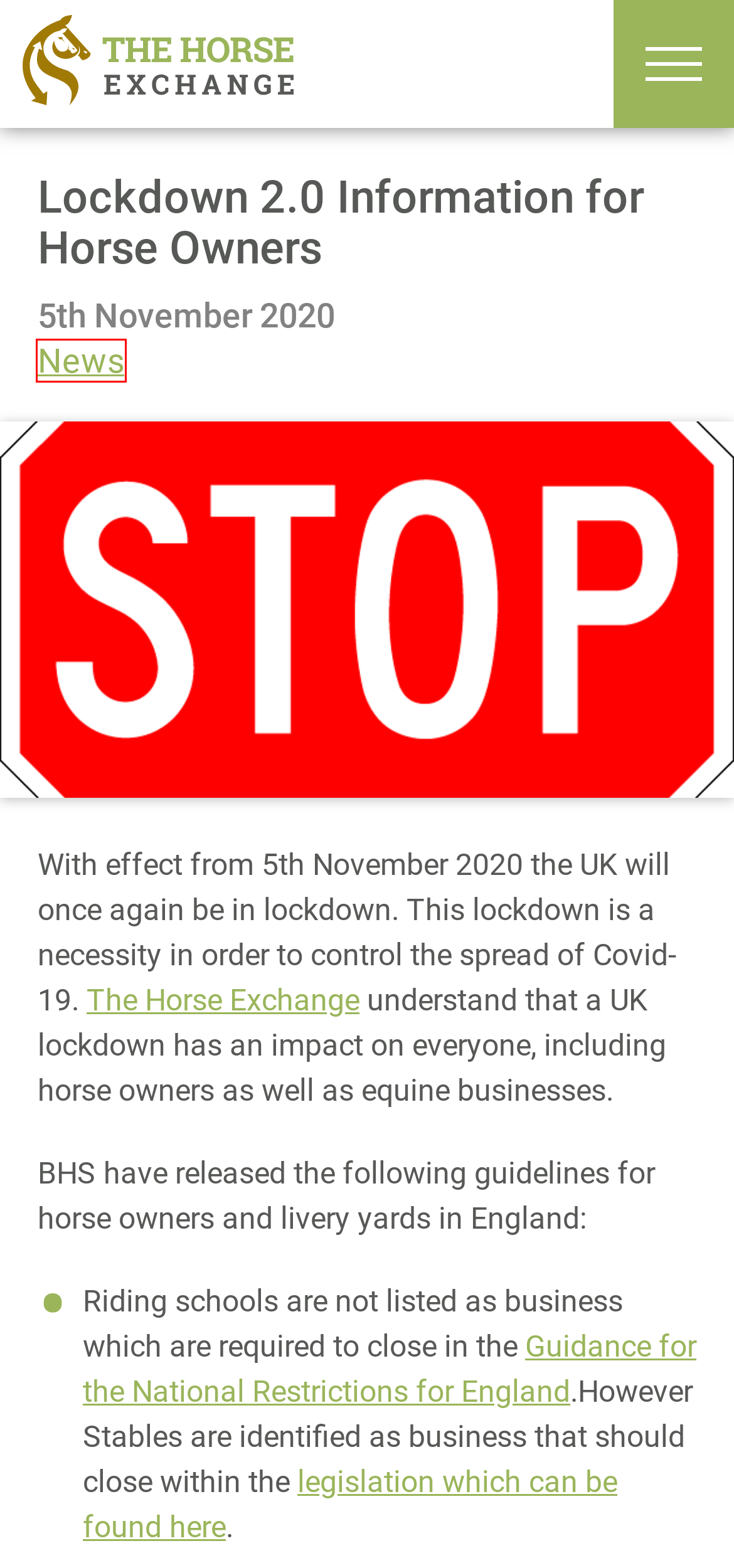You have a screenshot of a webpage with a red rectangle bounding box. Identify the best webpage description that corresponds to the new webpage after clicking the element within the red bounding box. Here are the candidates:
A. My Account - The Horse Exchange
B. Web Design Sussex | Web Design Development & Marketing
C. Business Directory - The Horse Exchange
D. News - The Horse Exchange
E. Cookie Policy - The Horse Exchange
F. Advertising Policy - The Horse Exchange
G. The Horse Exchange | Horses for Sale | Buy a horse | UK
H. Transport for Sale - The Horse Exchange

D